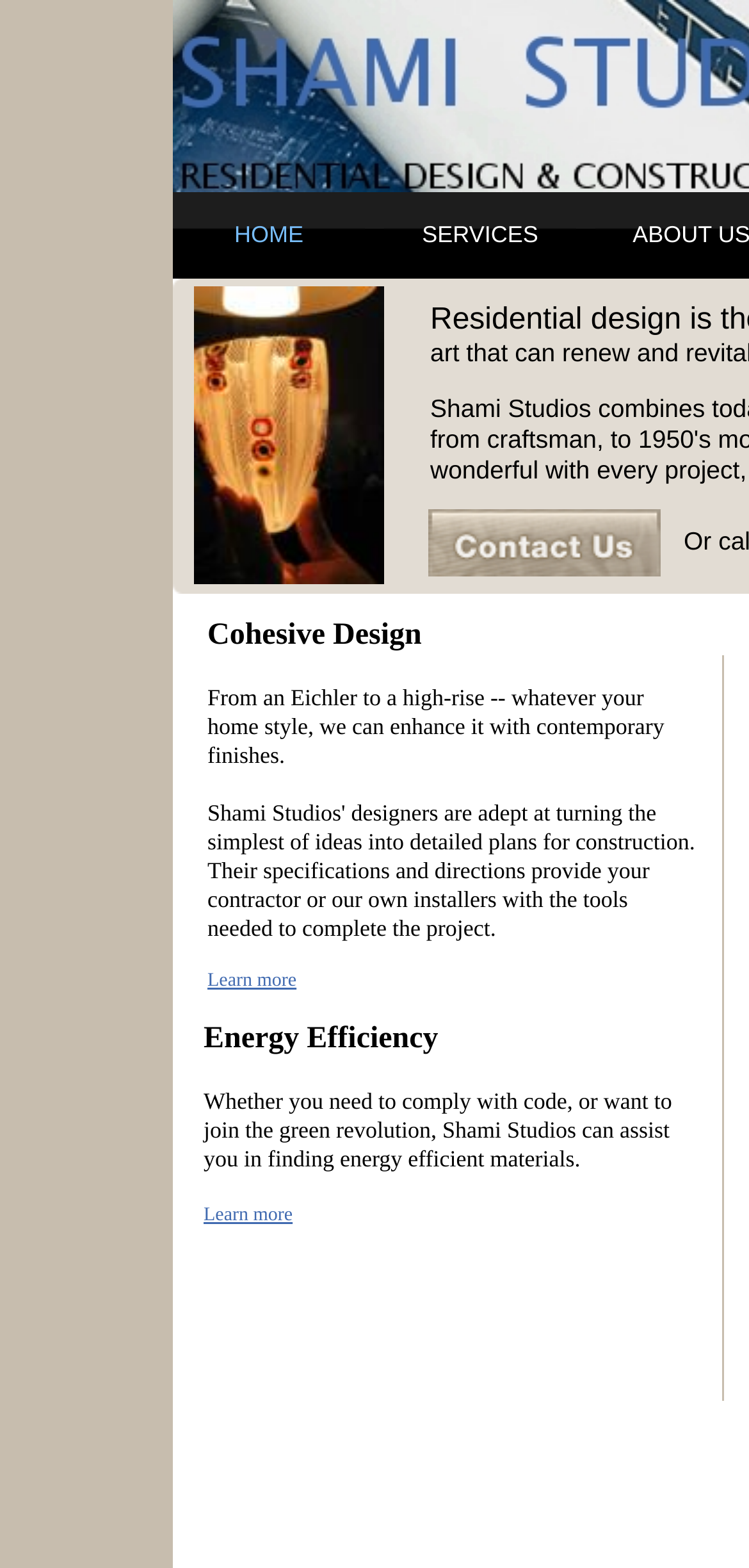What is the focus of Shami Studios' design?
Using the information presented in the image, please offer a detailed response to the question.

Based on the StaticText element 'From an Eichler to a high-rise -- whatever your home style, we can enhance it with contemporary finishes.', it can be inferred that Shami Studios focuses on incorporating contemporary finishes into their design.